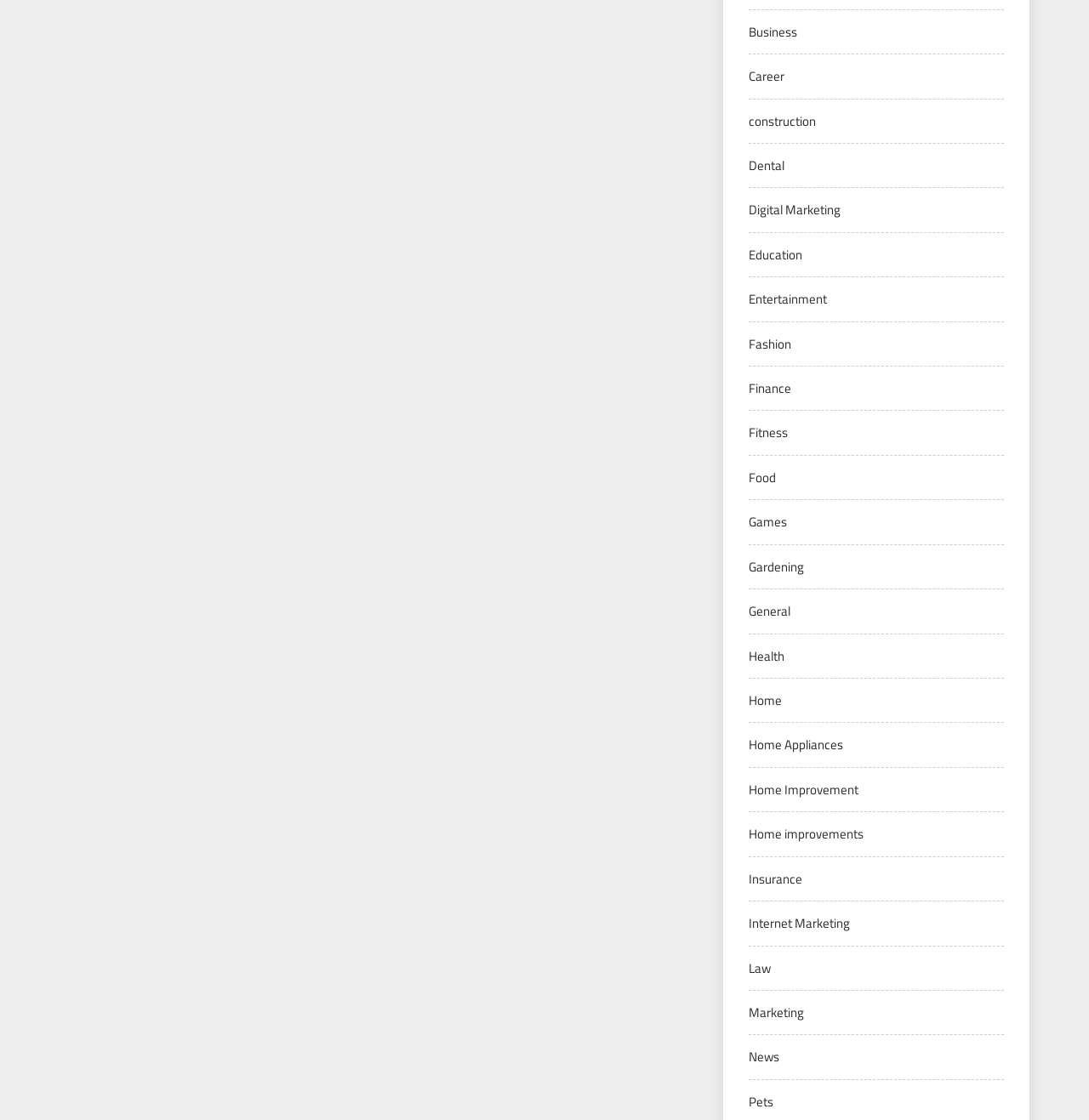Please indicate the bounding box coordinates of the element's region to be clicked to achieve the instruction: "Explore Digital Marketing". Provide the coordinates as four float numbers between 0 and 1, i.e., [left, top, right, bottom].

[0.688, 0.179, 0.772, 0.196]